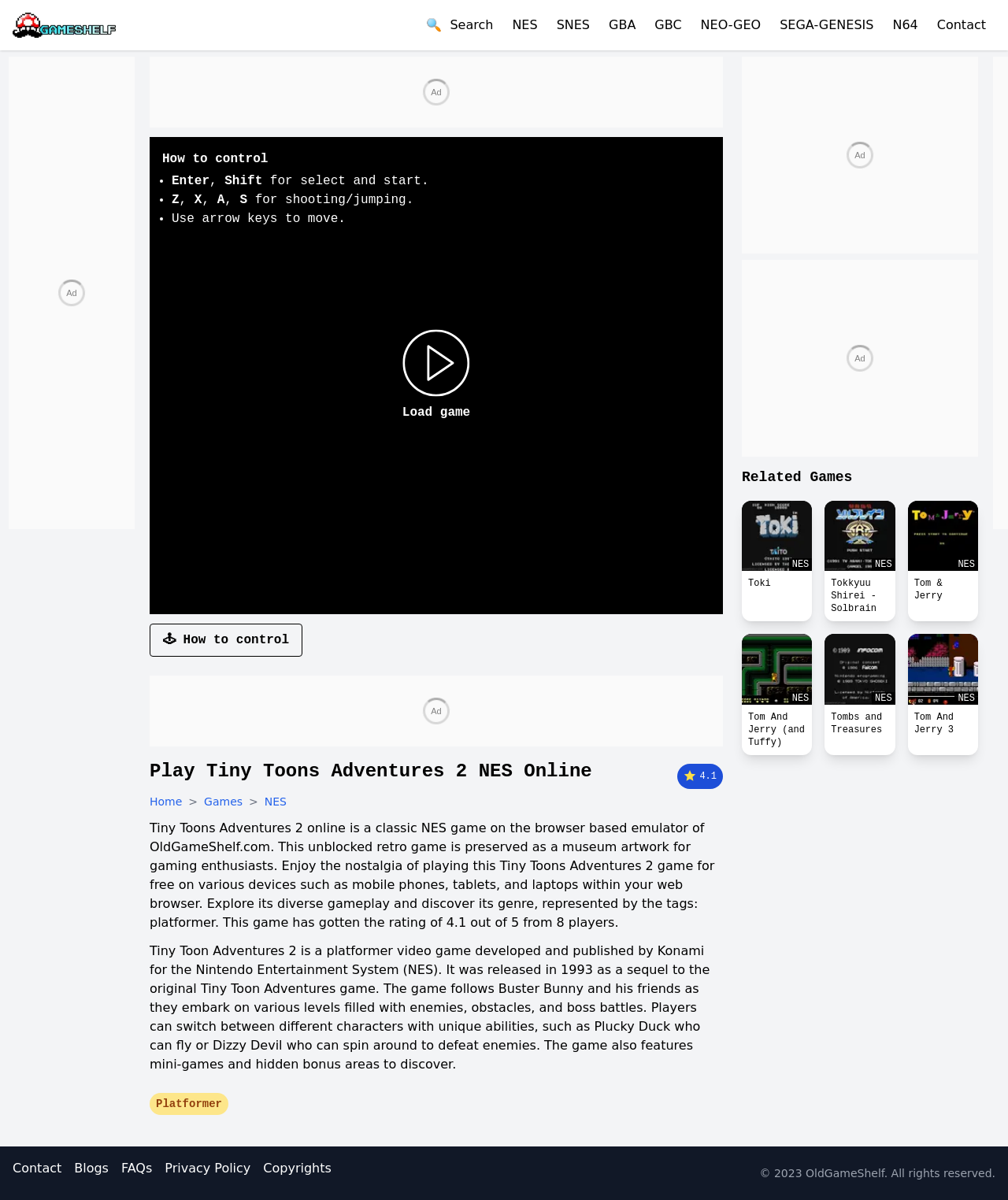Highlight the bounding box coordinates of the region I should click on to meet the following instruction: "Click the 'Load game' button".

[0.366, 0.275, 0.5, 0.351]